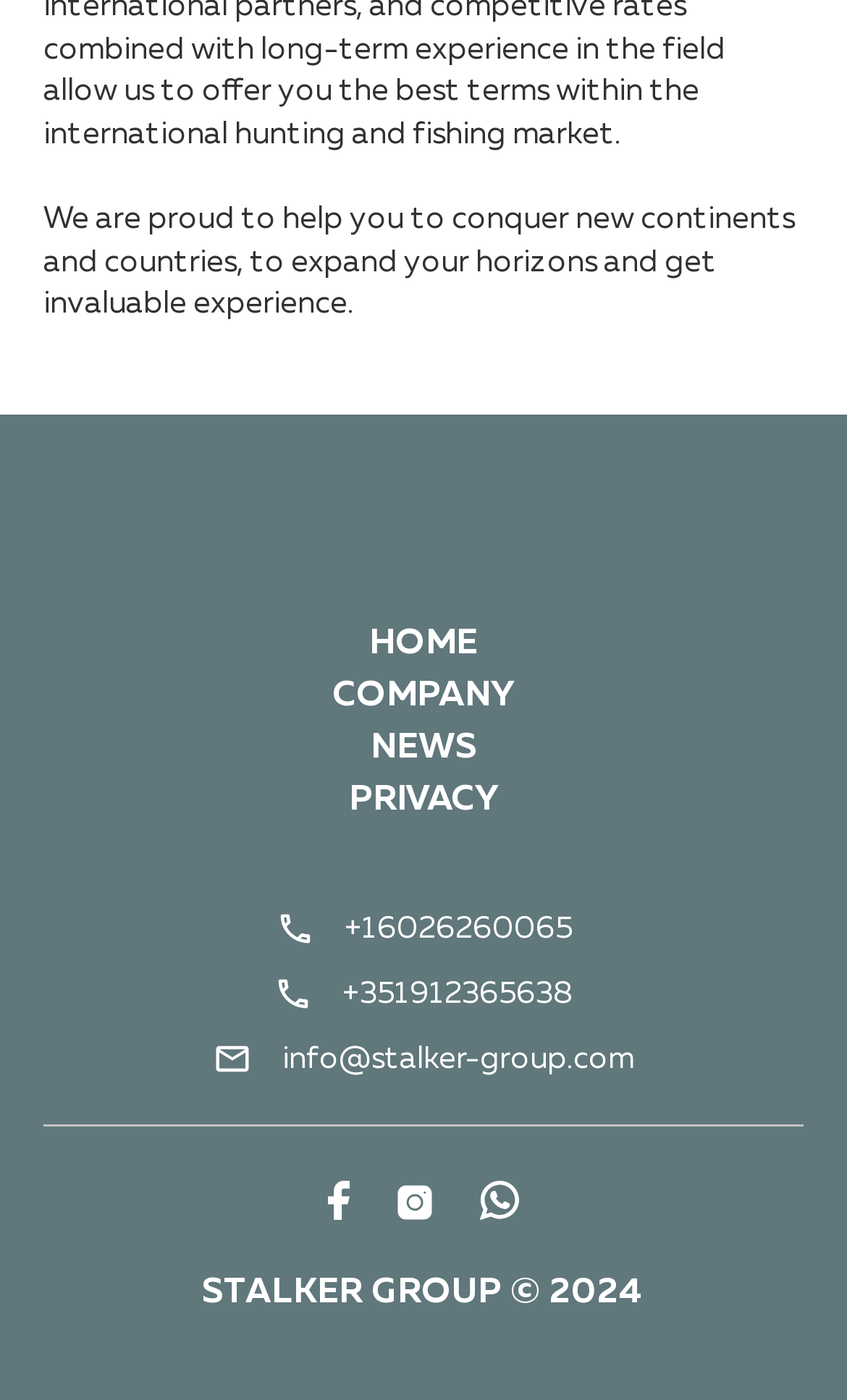Please identify the bounding box coordinates of the clickable area that will fulfill the following instruction: "Call +16026260065". The coordinates should be in the format of four float numbers between 0 and 1, i.e., [left, top, right, bottom].

[0.324, 0.65, 0.676, 0.678]